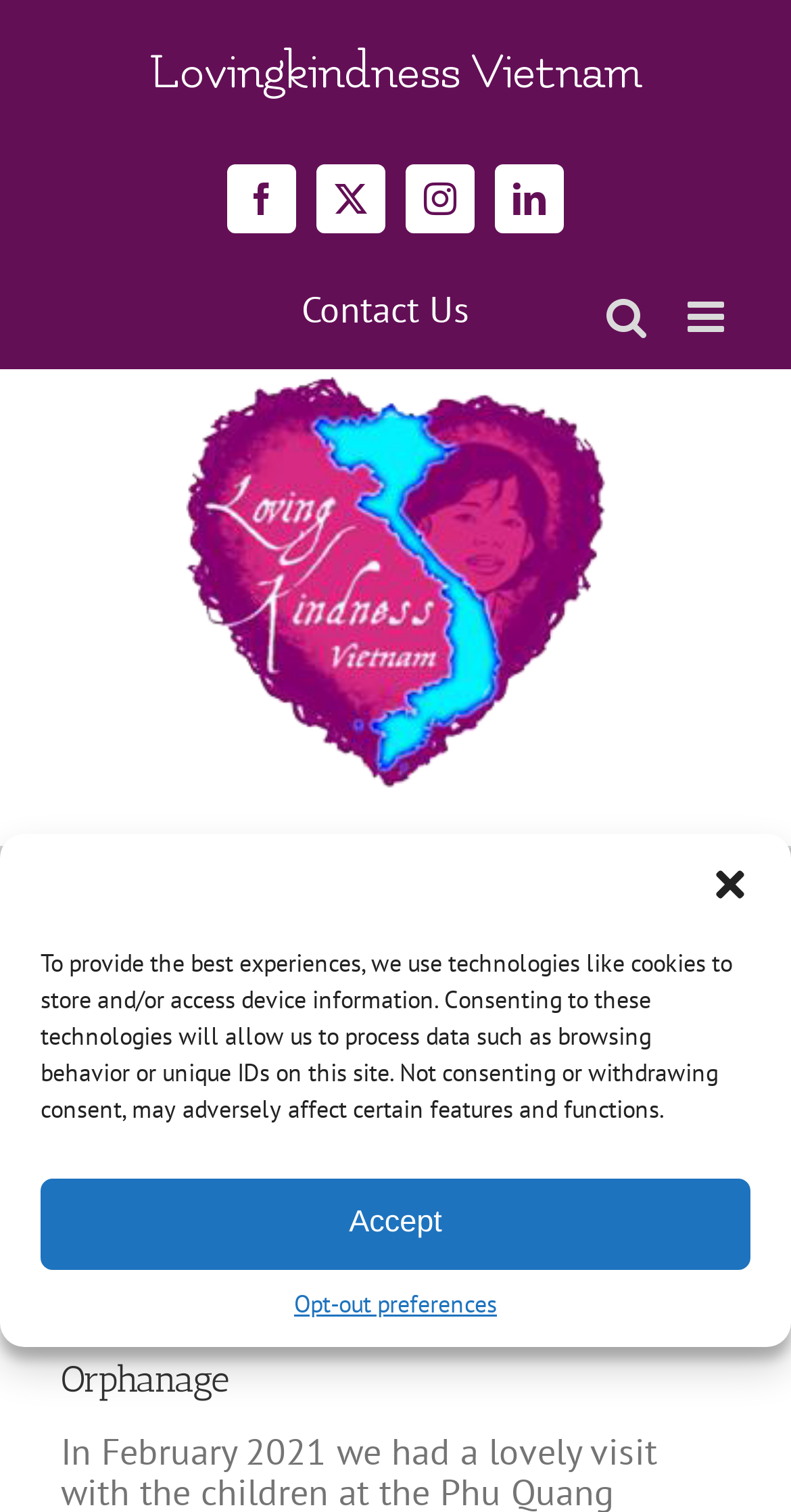Could you specify the bounding box coordinates for the clickable section to complete the following instruction: "View previous page"?

[0.564, 0.731, 0.733, 0.777]